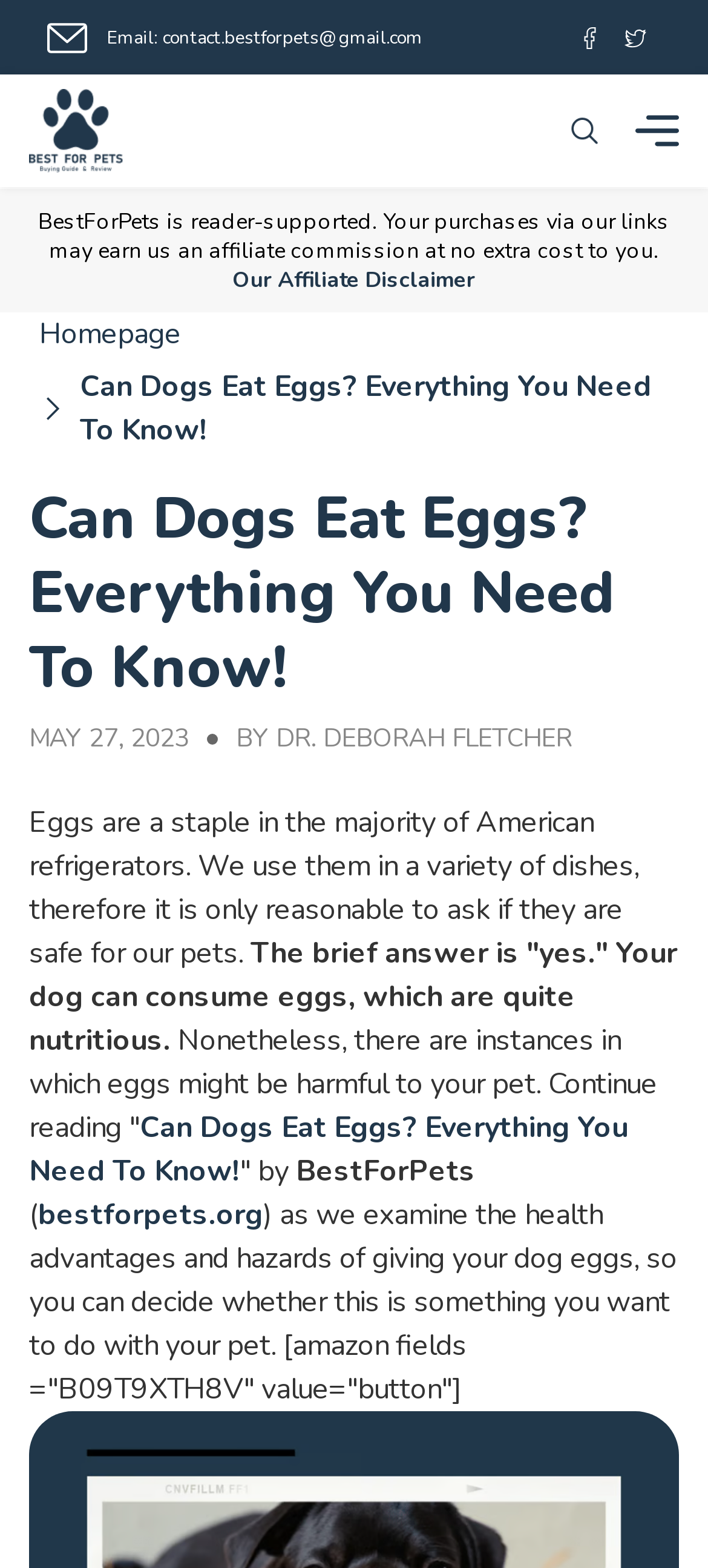Identify the bounding box coordinates of the clickable section necessary to follow the following instruction: "Contact us via email". The coordinates should be presented as four float numbers from 0 to 1, i.e., [left, top, right, bottom].

[0.067, 0.012, 0.658, 0.037]